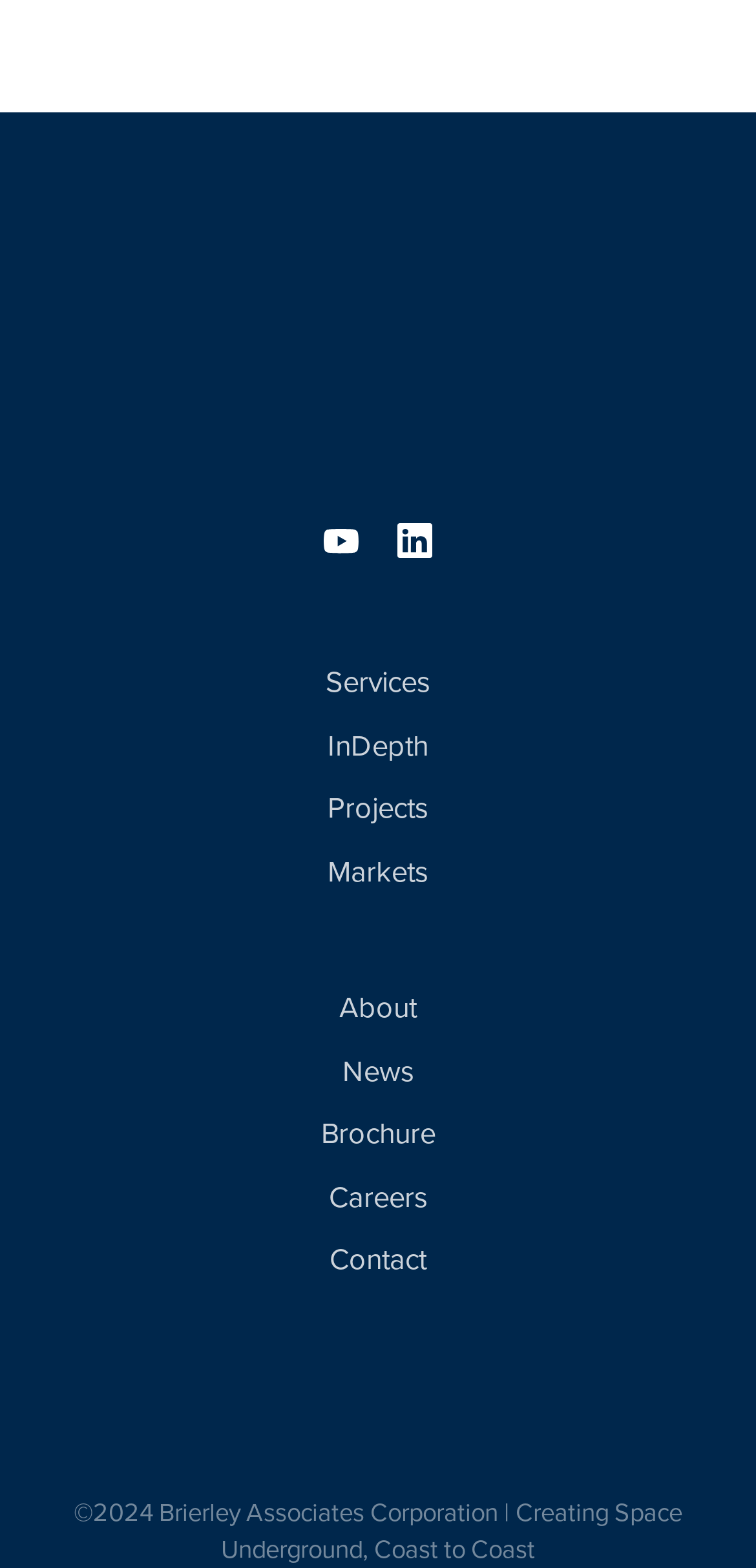Answer the question below with a single word or a brief phrase: 
What is the last link in the navigation menu?

Contact